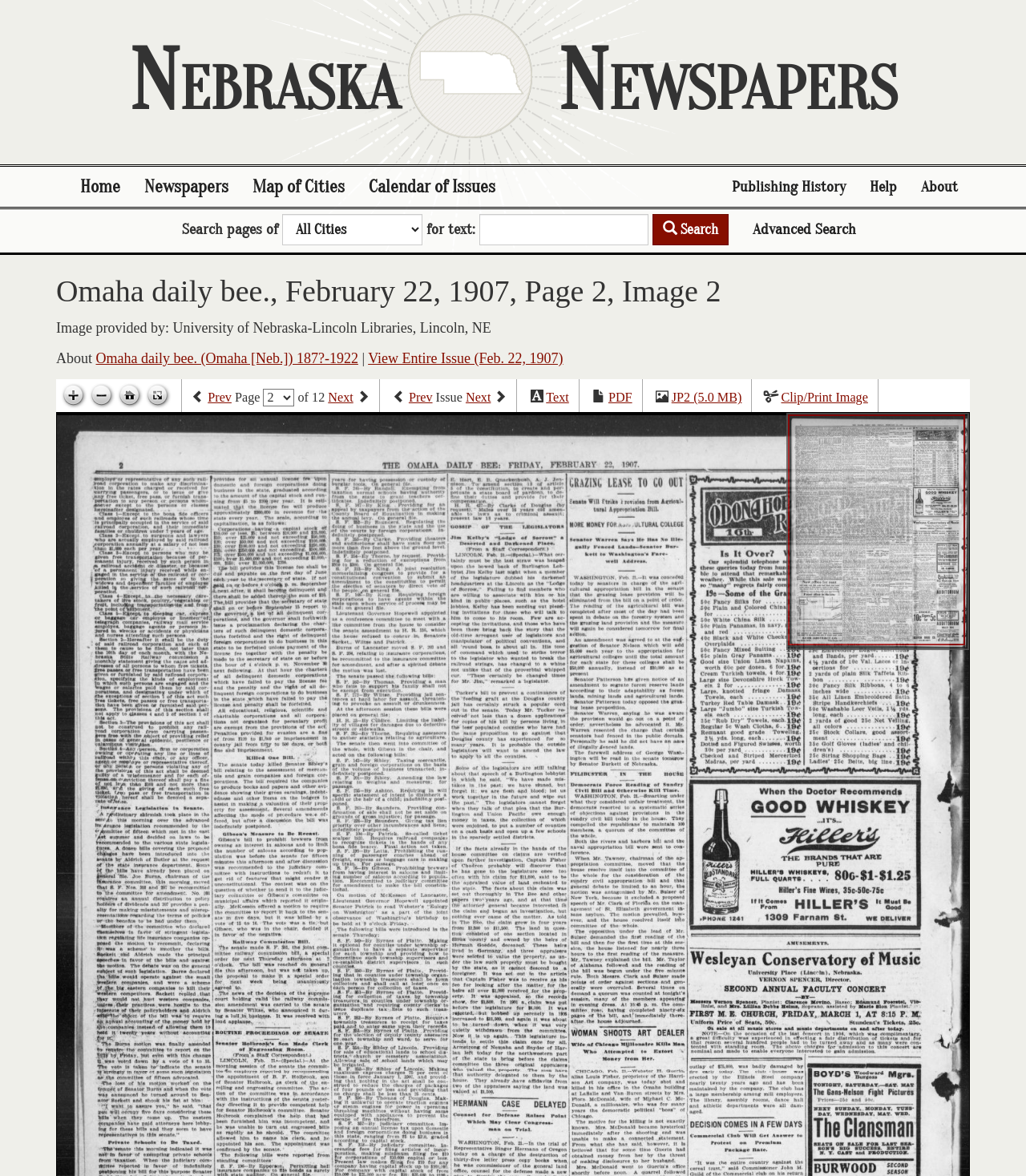Please locate the bounding box coordinates of the element that should be clicked to complete the given instruction: "Search for text".

[0.467, 0.182, 0.632, 0.209]